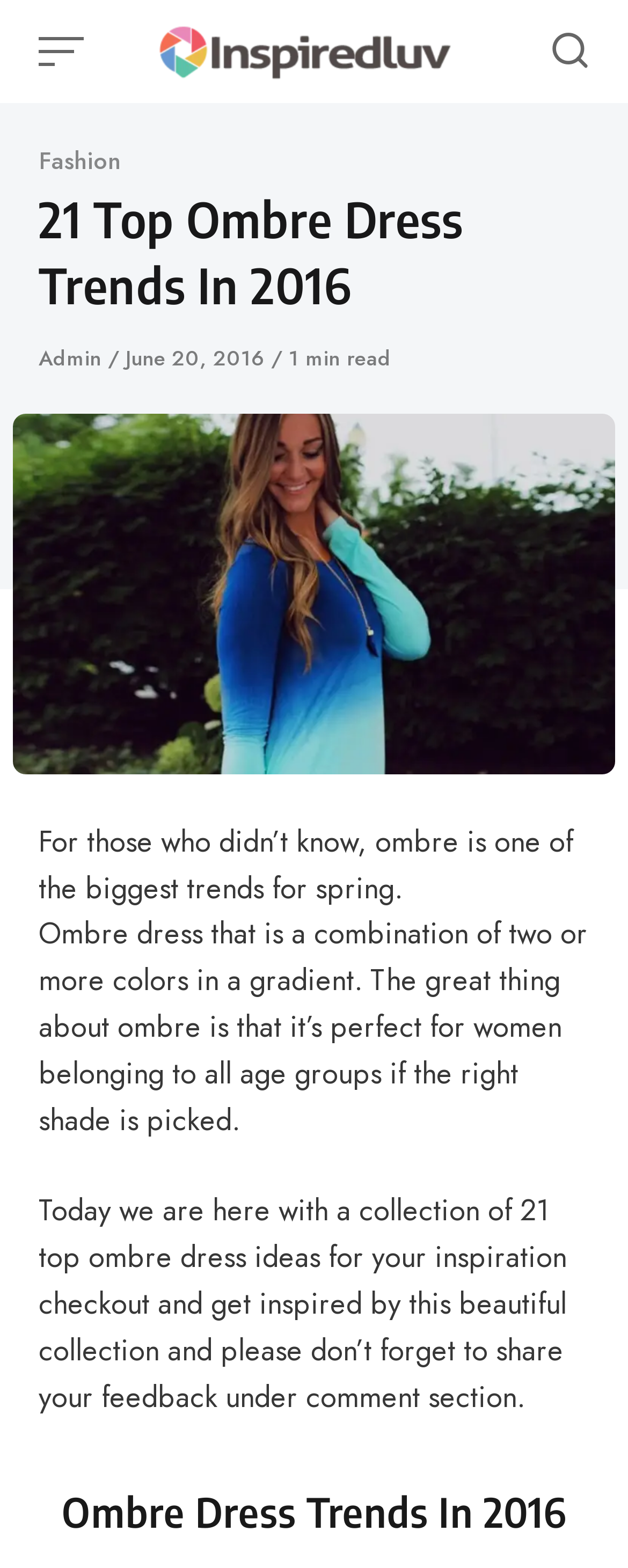When was this article published?
Please answer the question with a single word or phrase, referencing the image.

June 20, 2016